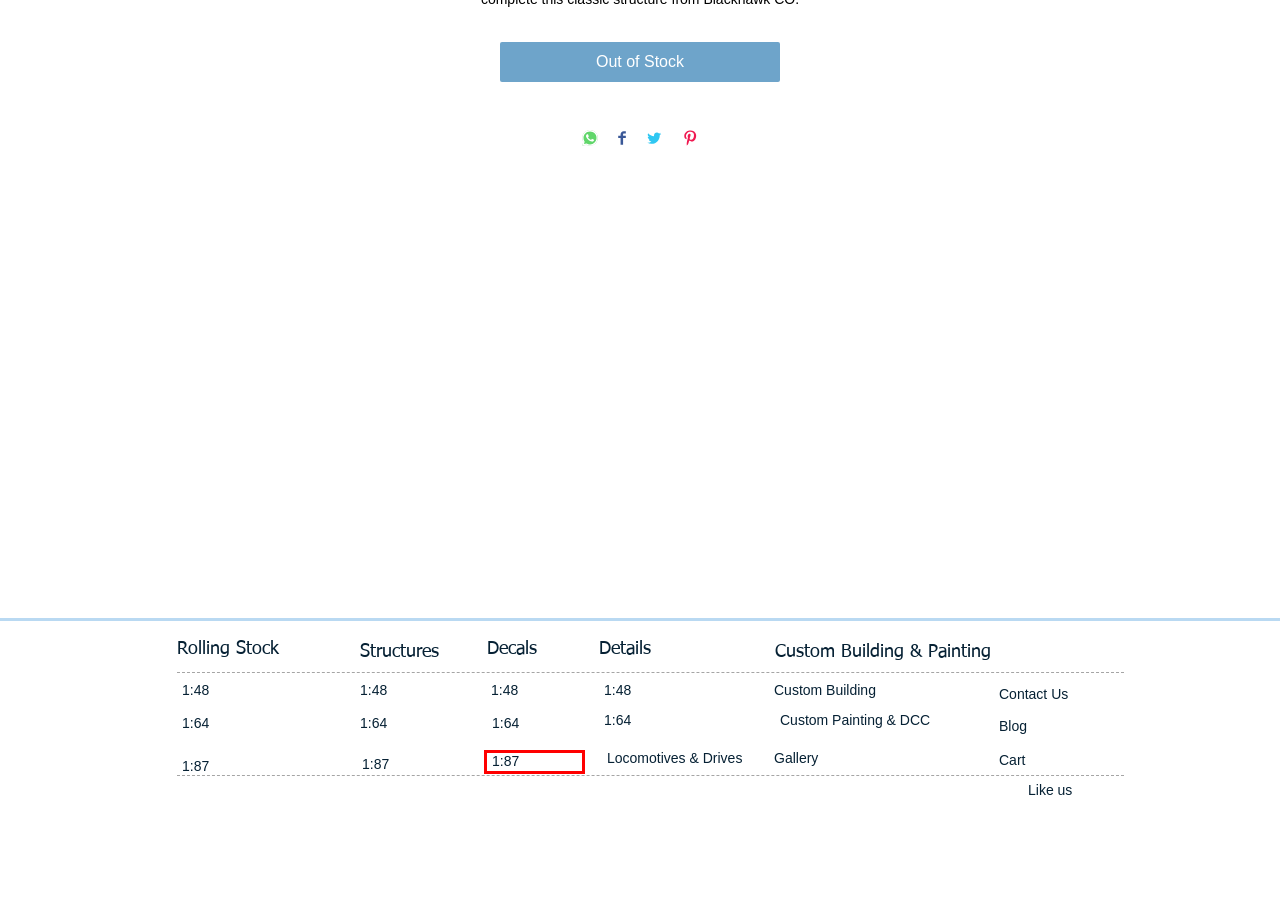Review the screenshot of a webpage that includes a red bounding box. Choose the most suitable webpage description that matches the new webpage after clicking the element within the red bounding box. Here are the candidates:
A. Custom Finishing | theleadvilleshops
B. Contact Us | theleadvilleshops
C. 1:64 Structures | theleadvilleshops
D. 1:87 Structures | theleadvilleshops
E. 1:48 Structures | theleadvilleshops
F. 1:48 Castings | theleadvilleshops
G. 1:87 Decals | theleadvilleshops
H. 1:64 Rolling Stock | theleadvilleshops

G